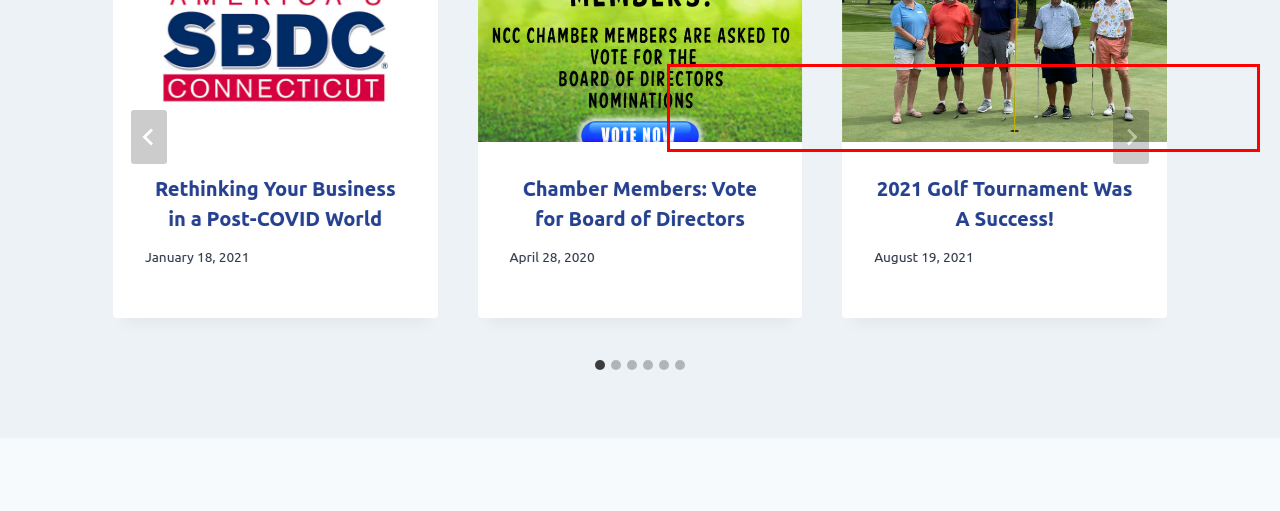Given a webpage screenshot with a red bounding box, perform OCR to read and deliver the text enclosed by the red bounding box.

Get news from Newington Chamber of Commerce in your inbox. You can unsubscribe at any time by using the SafeUnsubscribe® link, found at the bottom of every email.